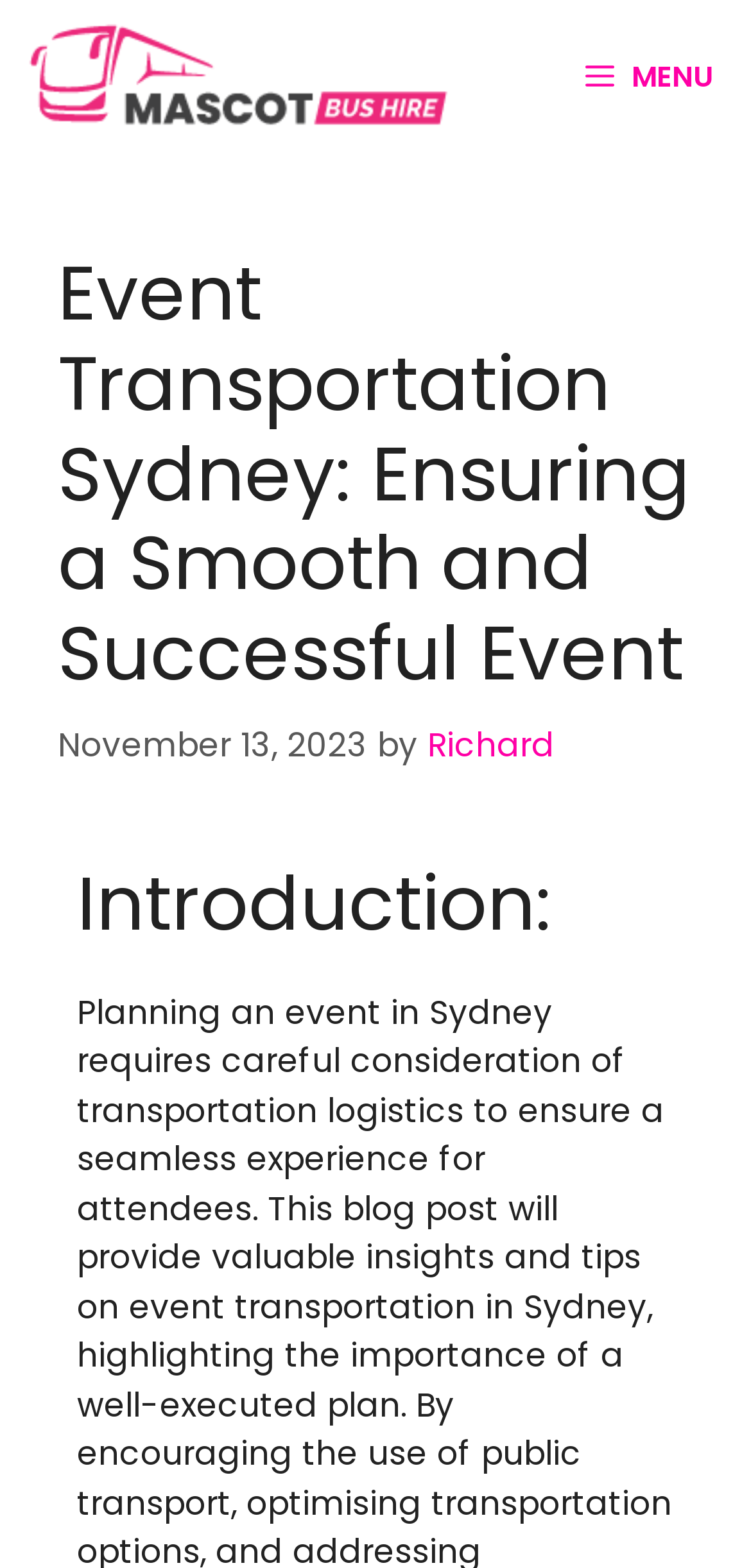Construct a comprehensive caption that outlines the webpage's structure and content.

The webpage is about event transportation in Sydney, with a focus on planning a seamless experience for attendees. At the top of the page, there is a primary navigation bar that spans the entire width, containing a link to "Mascot Bus Hire NSW" accompanied by an image, and a "MENU" button on the right side. 

Below the navigation bar, there is a header section that occupies most of the page's width. This section contains the title "Event Transportation Sydney: Ensuring a Smooth and Successful Event" in a large font, followed by the date "November 13, 2023" and the author's name "Richard". 

Further down, there is a section with the heading "Introduction:", which likely begins the main content of the blog post. This section is positioned below the header section and occupies a significant portion of the page's width.